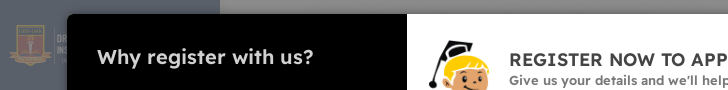What is the call-to-action on the banner?
Answer with a single word or short phrase according to what you see in the image.

REGISTER NOW TO APPLY